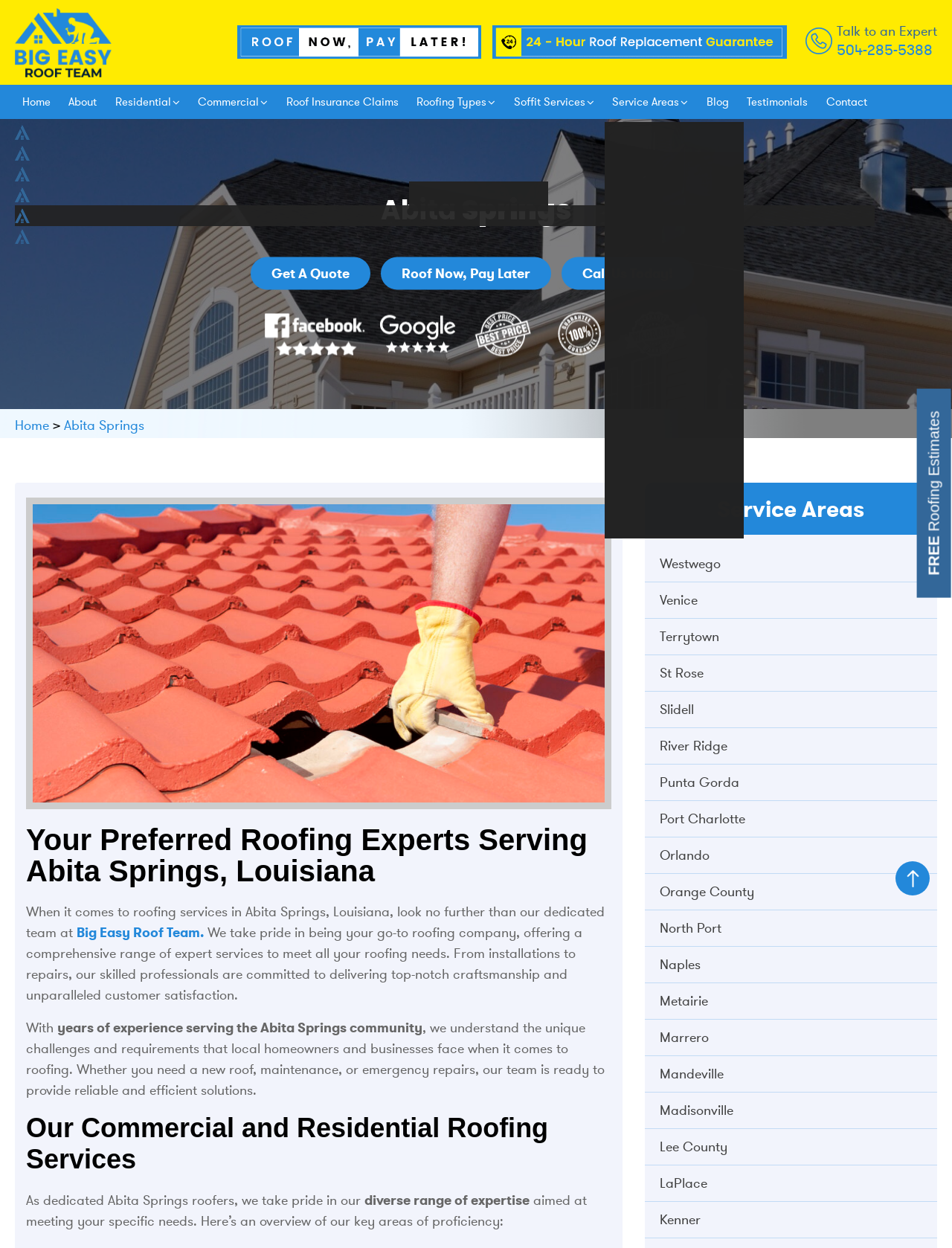What is the type of roofing services offered?
Can you give a detailed and elaborate answer to the question?

I found the types of roofing services by looking at the links in the navigation menu and saw 'Residential' and 'Commercial' listed as separate services.